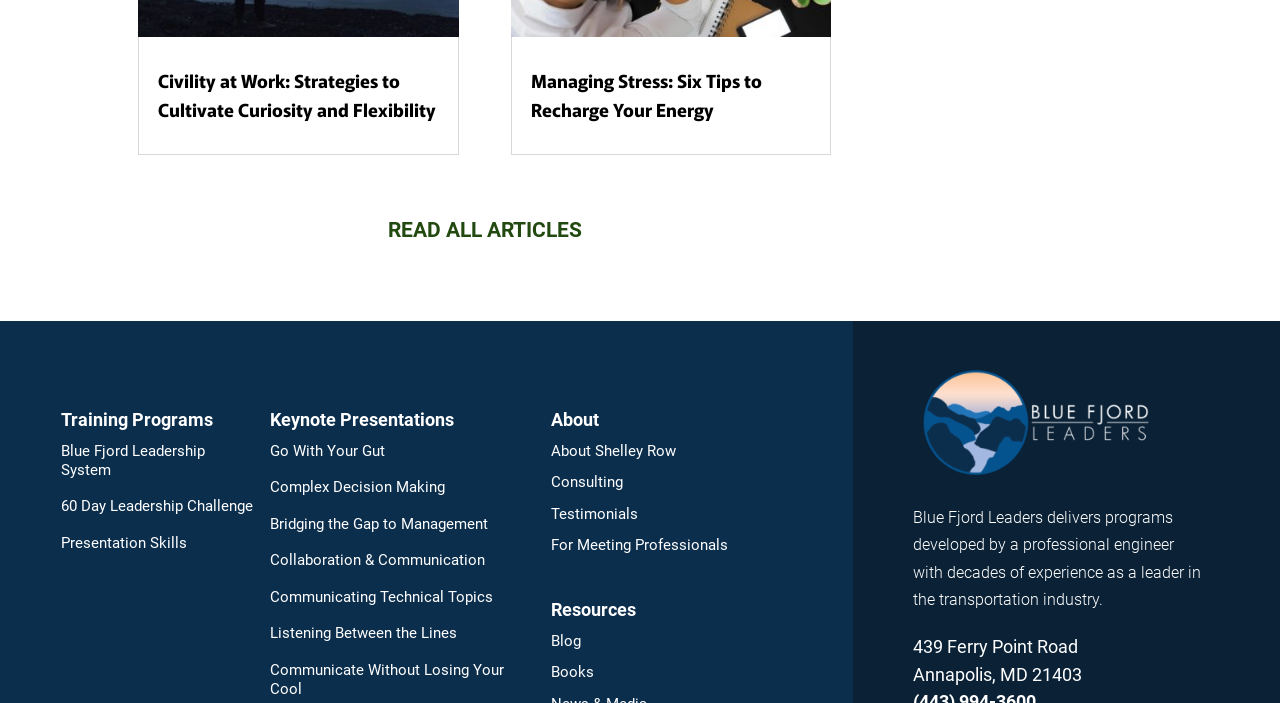Kindly provide the bounding box coordinates of the section you need to click on to fulfill the given instruction: "View the keynote presentations".

[0.211, 0.582, 0.355, 0.612]